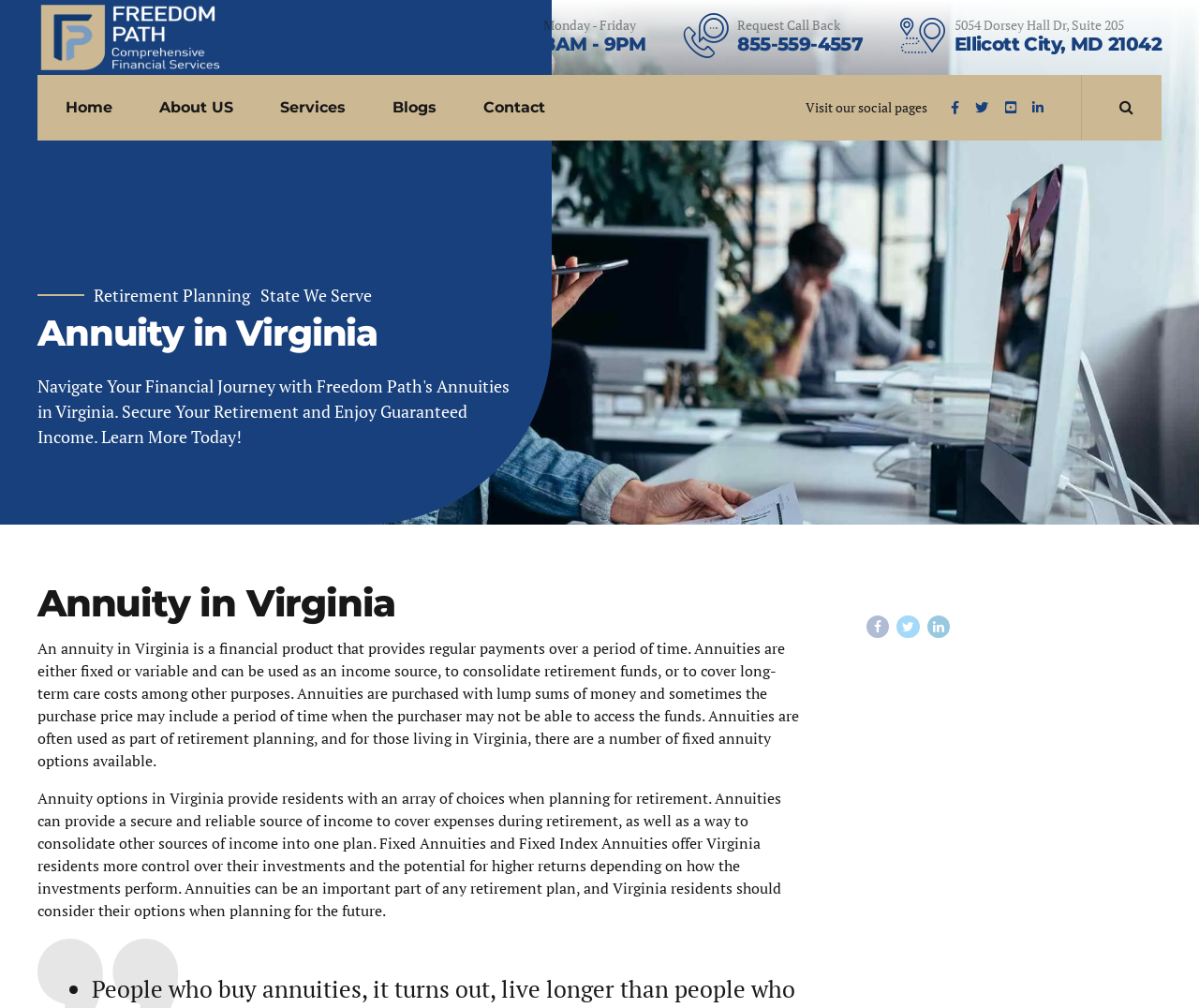Produce an extensive caption that describes everything on the webpage.

The webpage is about Freedom Path Financial, a company that offers annuities in Virginia. At the top left corner, there is a logo of FP.Financial, which is also a link. Next to the logo, there is a navigation menu with links to "Home", "About US", "Services", "Blogs", and "Contact". 

Below the navigation menu, there is a section with contact information, including business hours, phone number, and address. There are also social media links and a "Request Call Back" button.

The main content of the webpage is about annuities in Virginia. There are two headings, both titled "Annuity in Virginia", with a brief description of what an annuity is and how it can be used for retirement planning. The text explains that annuities can provide a secure and reliable source of income during retirement and can be used to consolidate other sources of income into one plan.

There are also links to subtopics related to annuities, such as "Retirement Planning" and "State We Serve". Additionally, there are links to social media pages and a "Testimonials" page.

At the bottom of the page, there is a list with a bullet point, but the content of the list is not specified.